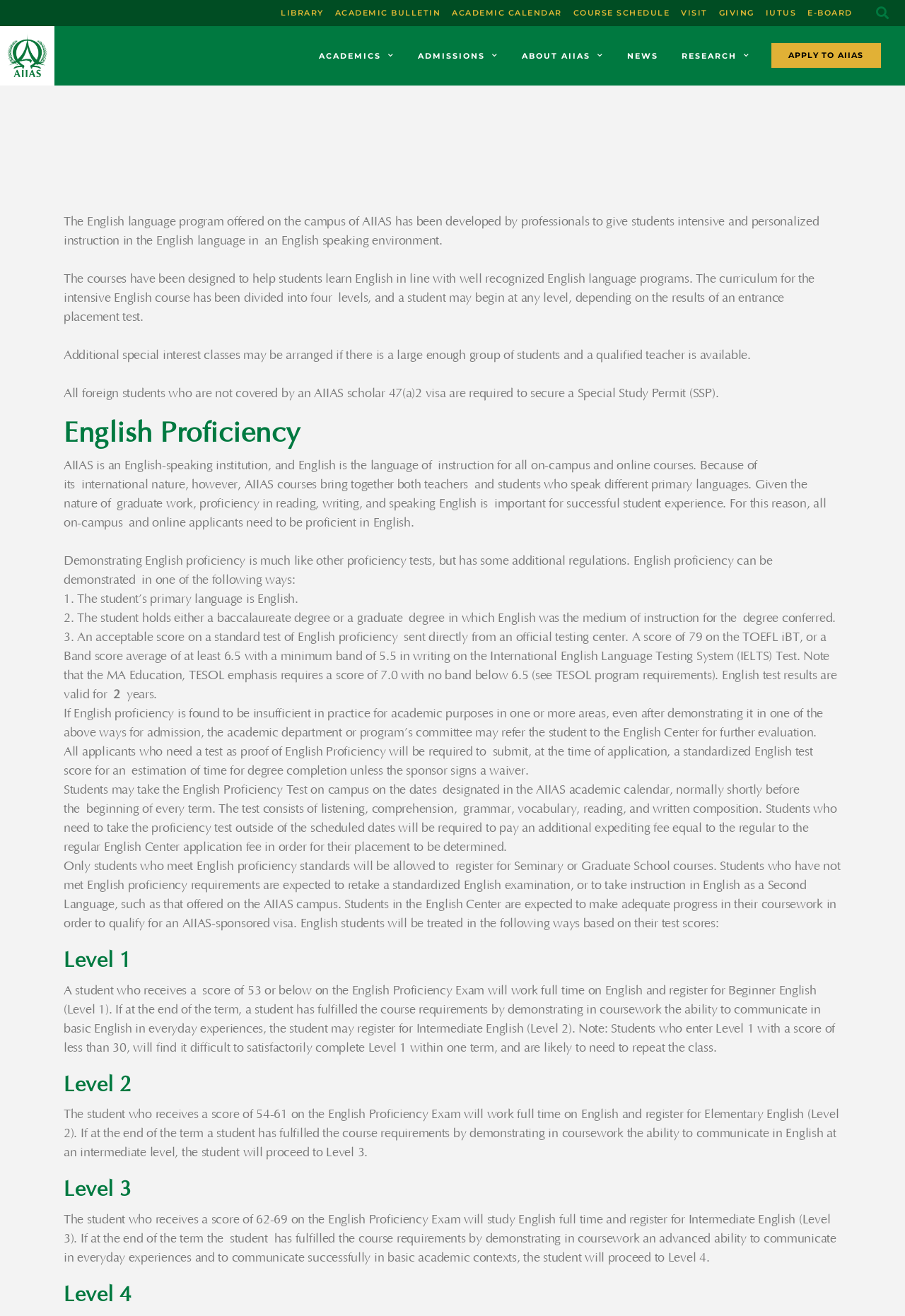Carefully examine the image and provide an in-depth answer to the question: What is the minimum score required for admission to AIIAS?

The webpage states that an acceptable score on a standard test of English proficiency is required for admission to AIIAS, and provides specific score ranges for TOEFL iBT and IELTS tests.